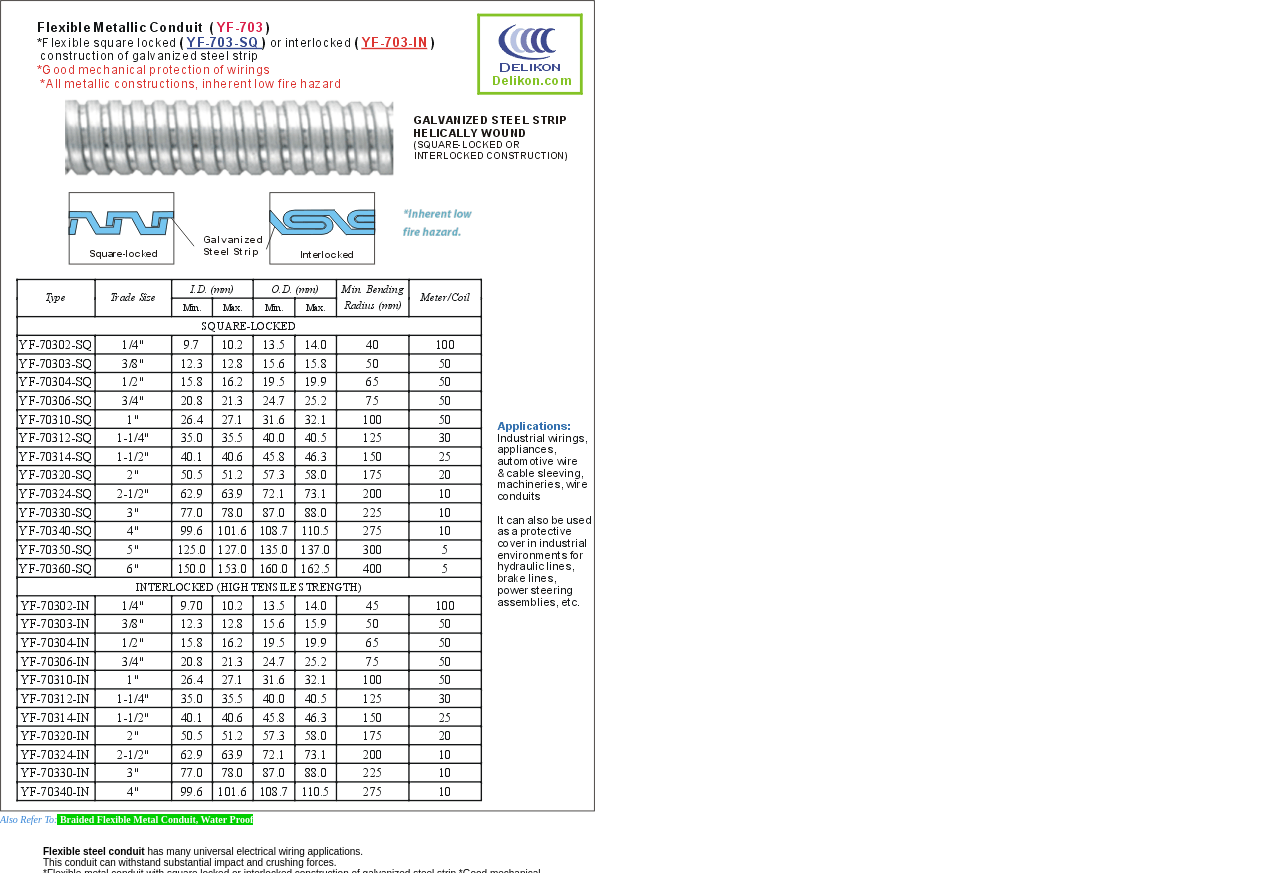Refer to the image and provide an in-depth answer to the question: 
What is the characteristic of the conduit?

The text on the webpage mentions that the conduit can withstand substantial impact and crushing forces, so we can conclude that one of the characteristics of the conduit is that it can withstand impact and crushing forces.